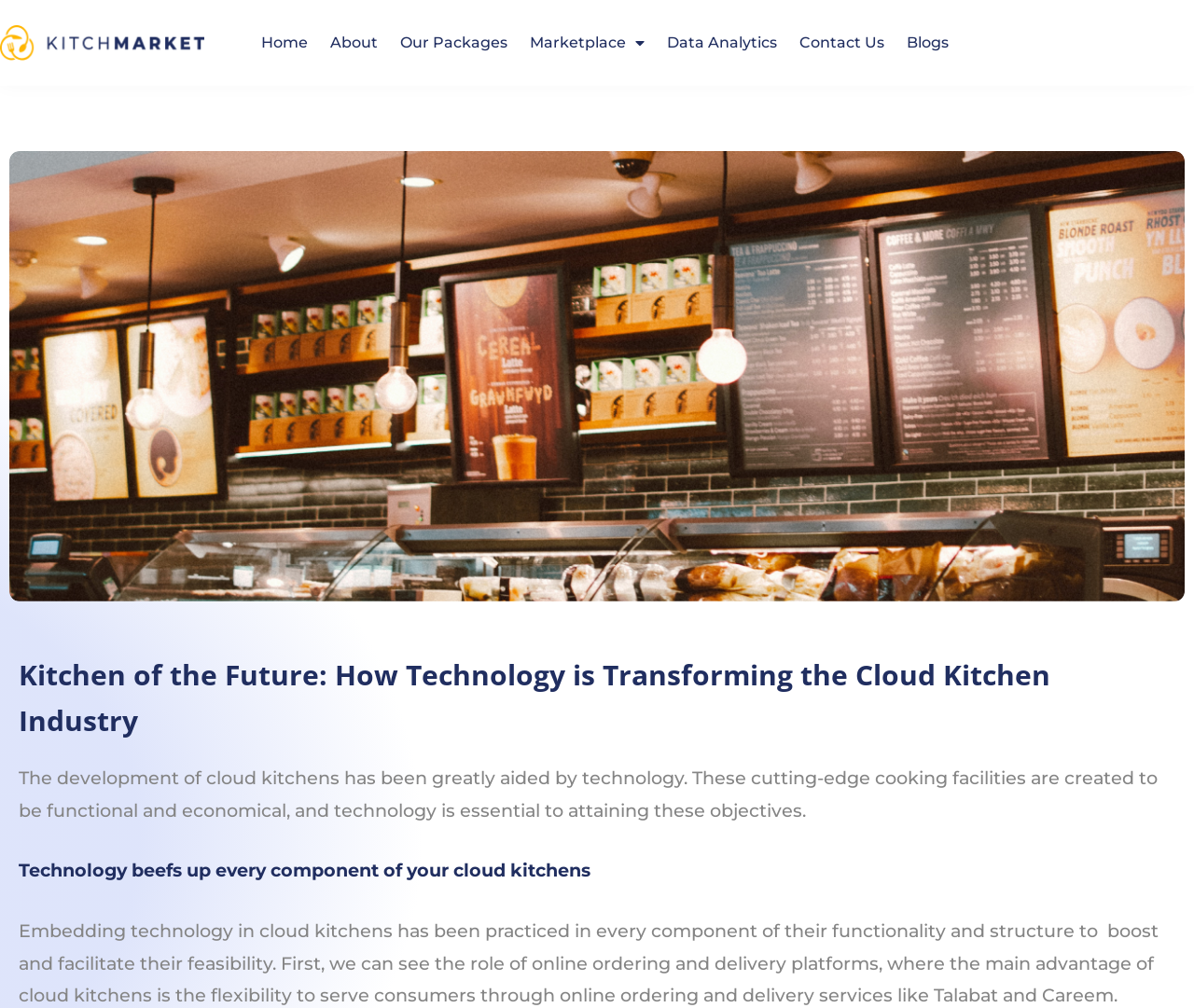How many navigation links are present at the top of the webpage?
Please use the visual content to give a single word or phrase answer.

7